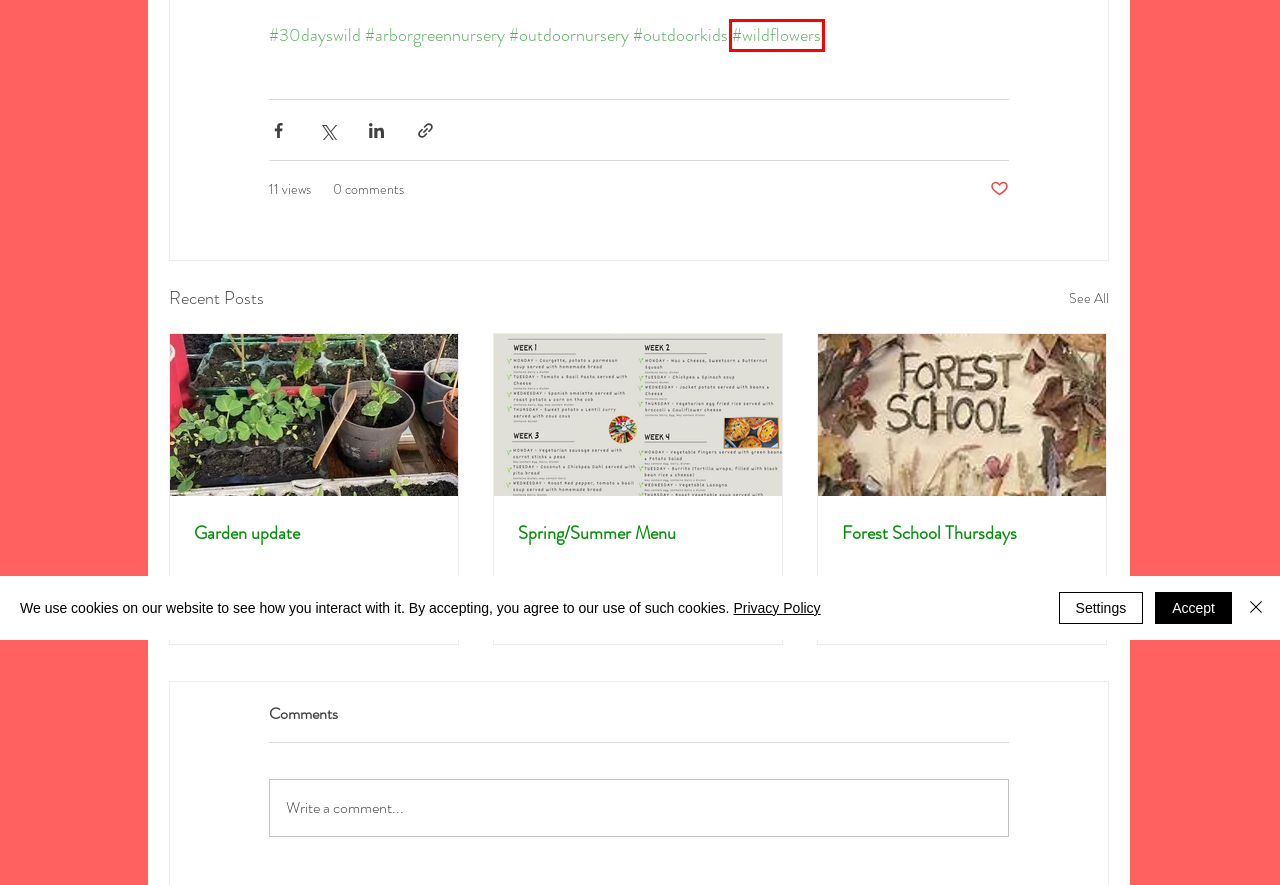Look at the screenshot of a webpage where a red bounding box surrounds a UI element. Your task is to select the best-matching webpage description for the new webpage after you click the element within the bounding box. The available options are:
A. #arborgreennursery
B. Garden update
C. Blog | Arbor Green Nursery
D. Forest School Thursdays
E. Privacy Policy | Arbor Green Nursery | Outdoor learning in the heart of the city
F. #wildflowers
G. #outdoornursery
H. Spring/Summer Menu

F